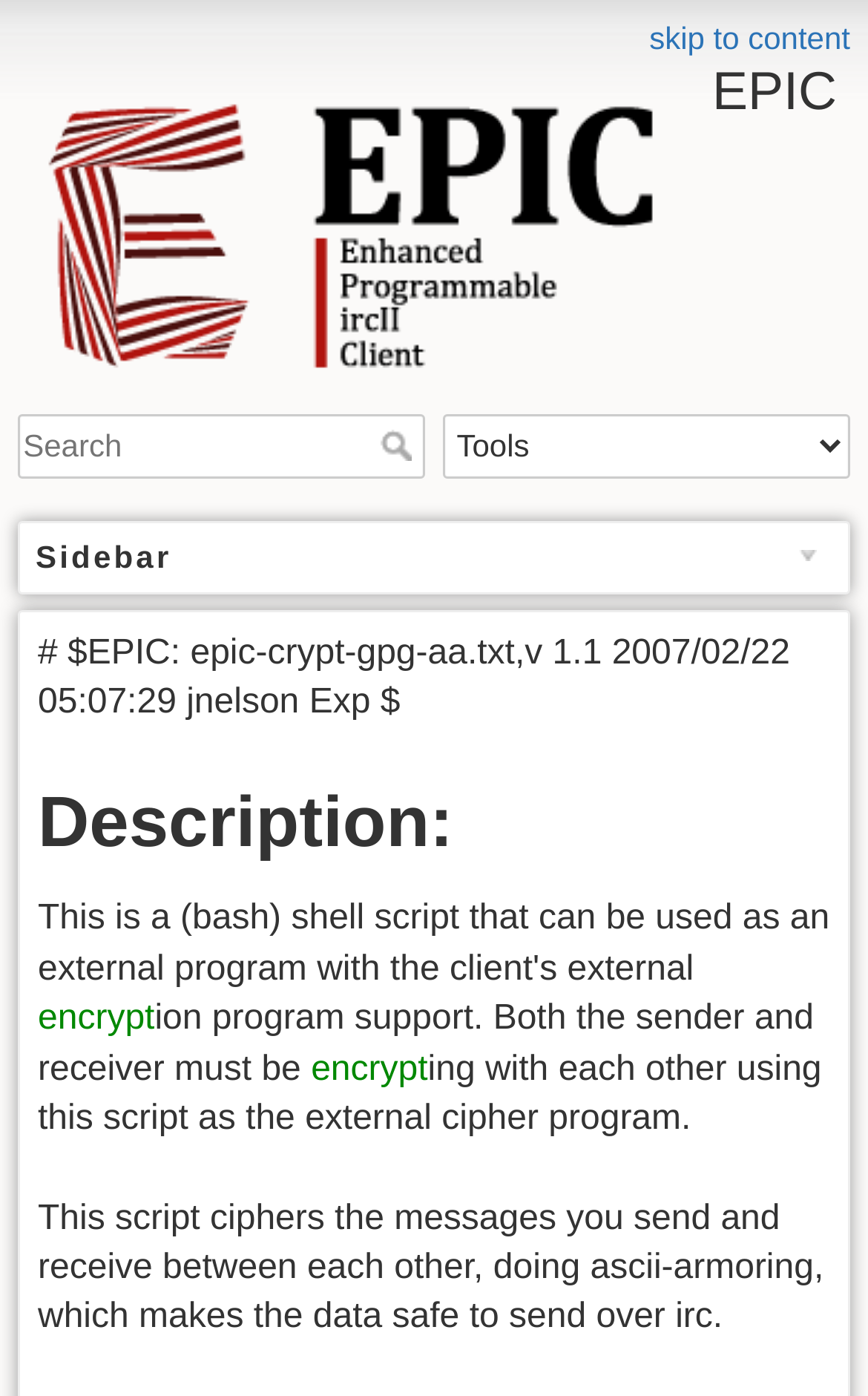Illustrate the webpage thoroughly, mentioning all important details.

The webpage is focused on EPIC, a crypt-GPG-AA system. At the top, there is a "skip to content" link, followed by a heading that reads "EPIC". Below the heading, there is a search bar with a textbox and a "Search" button. To the right of the search bar, there is a "Tools" combobox.

On the left side of the page, there is a sidebar navigation section with a heading that reads "Sidebar". Within the sidebar, there is a static text block displaying a version control message. Below the version control message, there is a heading that reads "Description:". The description section contains two links to "encrypt" and some explanatory text about the script's functionality, including its ability to cipher messages and make data safe to send over IRC.